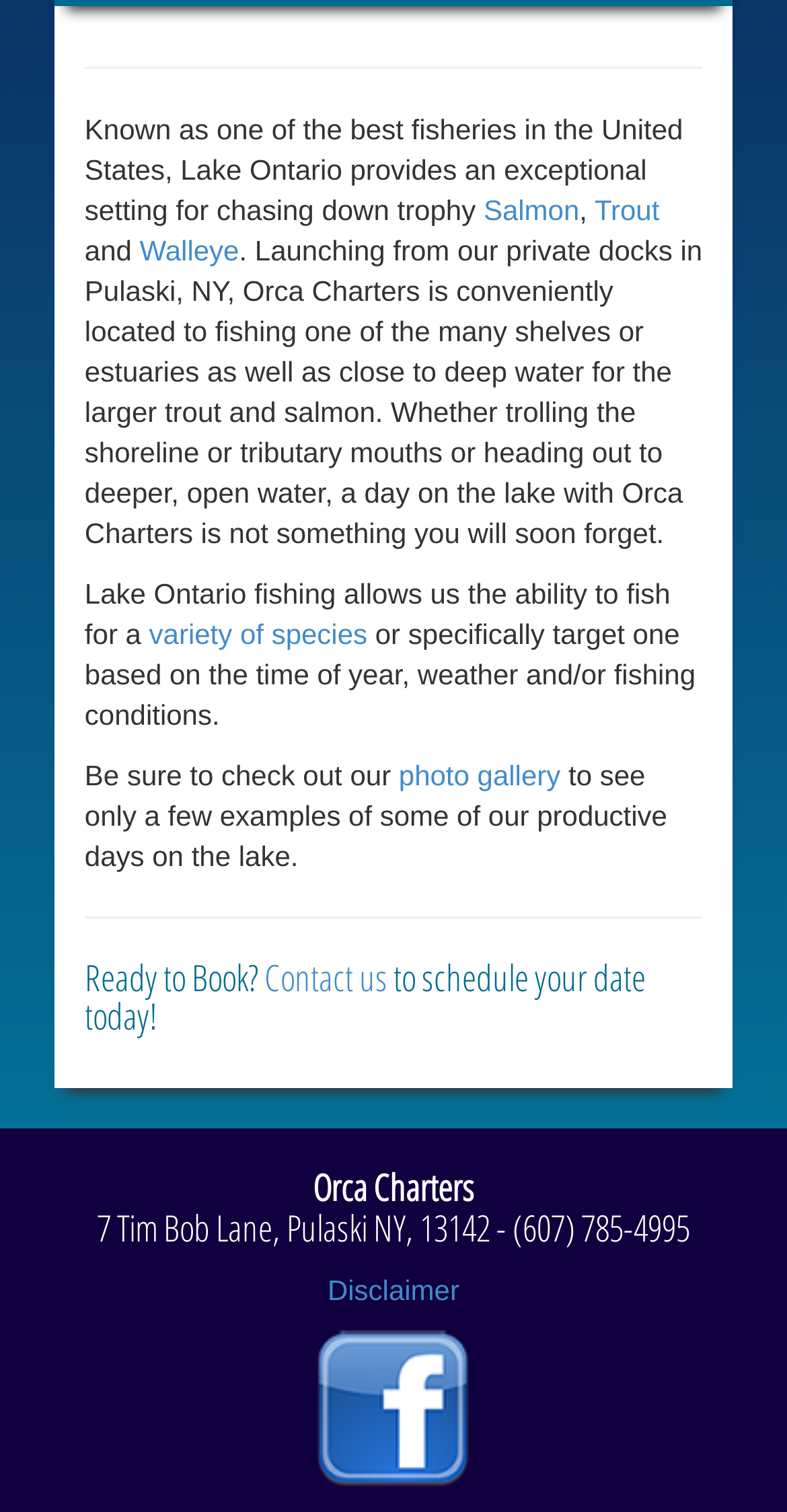What type of fish can be caught in Lake Ontario?
Please provide a single word or phrase based on the screenshot.

Salmon, Trout, Walleye